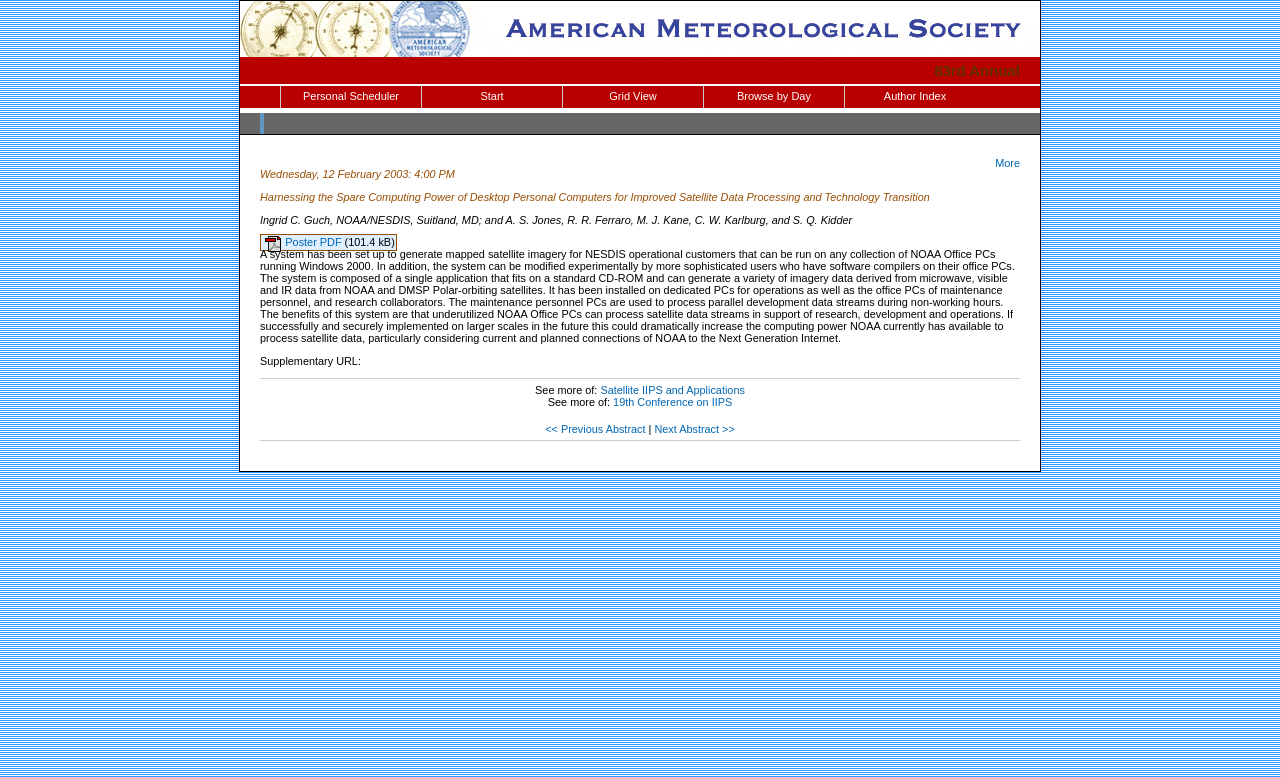What is the date of the event?
Please provide a comprehensive answer to the question based on the webpage screenshot.

I found the date of the event by looking at the StaticText element with the text 'Wednesday, 12 February 2003: 4:00 PM' which indicates the date and time of the event.